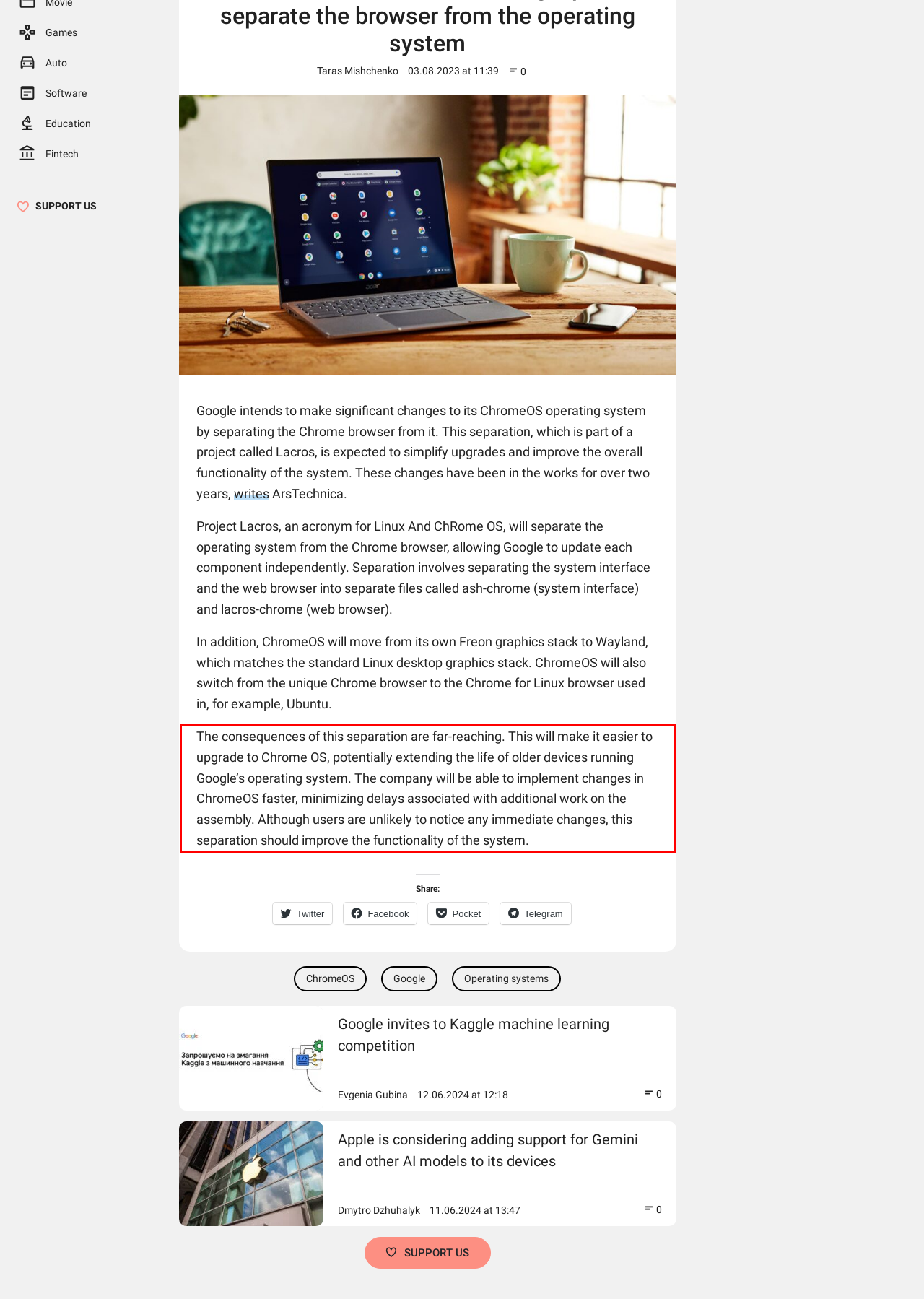You have a screenshot of a webpage with a red bounding box. Use OCR to generate the text contained within this red rectangle.

The consequences of this separation are far-reaching. This will make it easier to upgrade to Chrome OS, potentially extending the life of older devices running Google’s operating system. The company will be able to implement changes in ChromeOS faster, minimizing delays associated with additional work on the assembly. Although users are unlikely to notice any immediate changes, this separation should improve the functionality of the system.